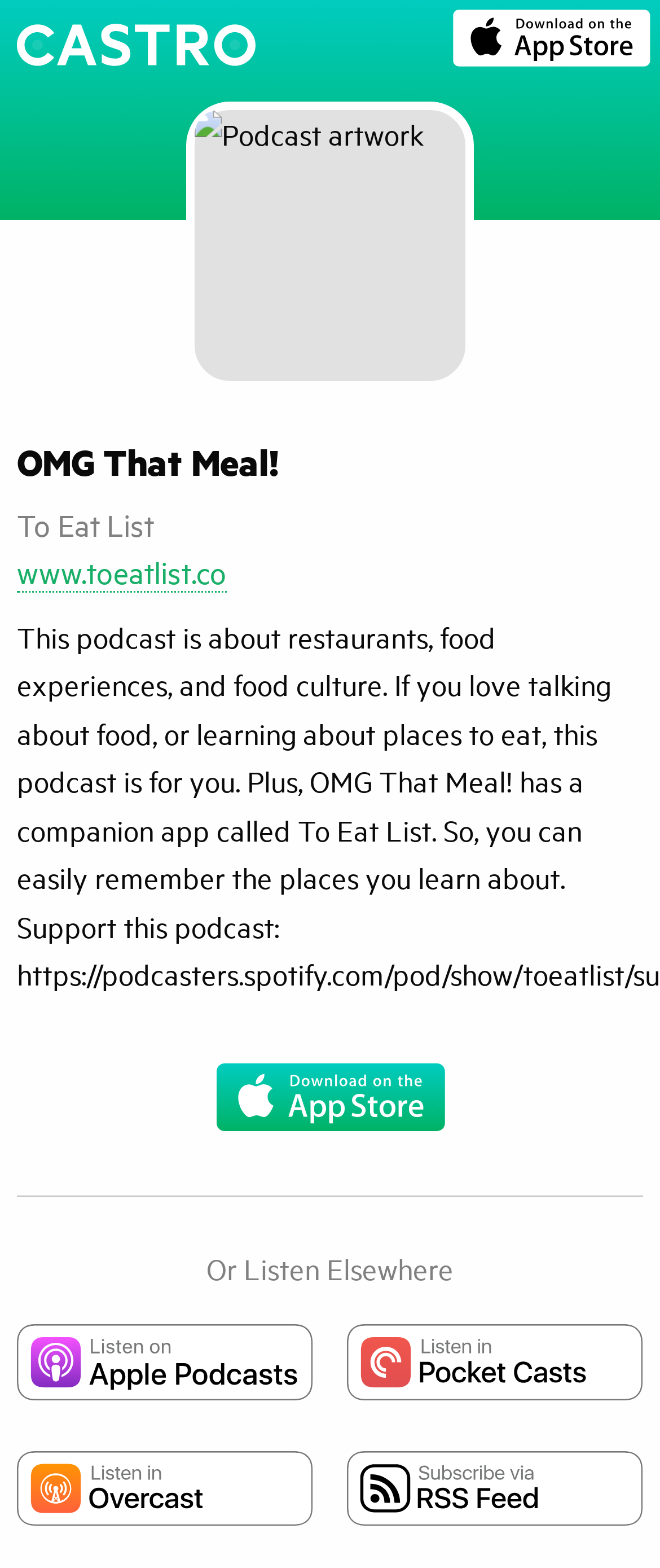Provide the bounding box coordinates for the UI element described in this sentence: "www.toeatlist.co". The coordinates should be four float values between 0 and 1, i.e., [left, top, right, bottom].

[0.026, 0.352, 0.344, 0.378]